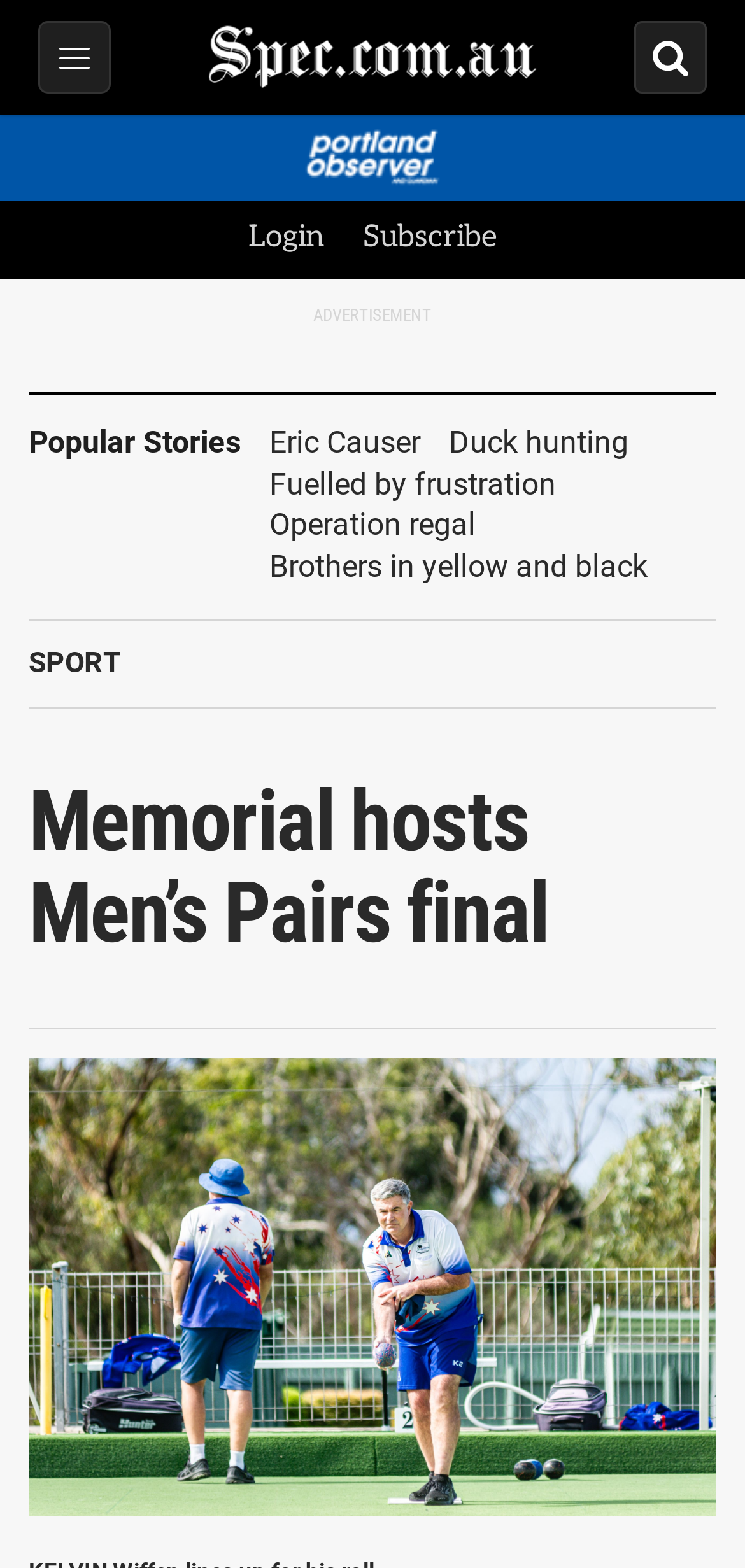Please specify the bounding box coordinates in the format (top-left x, top-left y, bottom-right x, bottom-right y), with values ranging from 0 to 1. Identify the bounding box for the UI component described as follows: Fuelled by frustration

[0.362, 0.297, 0.746, 0.32]